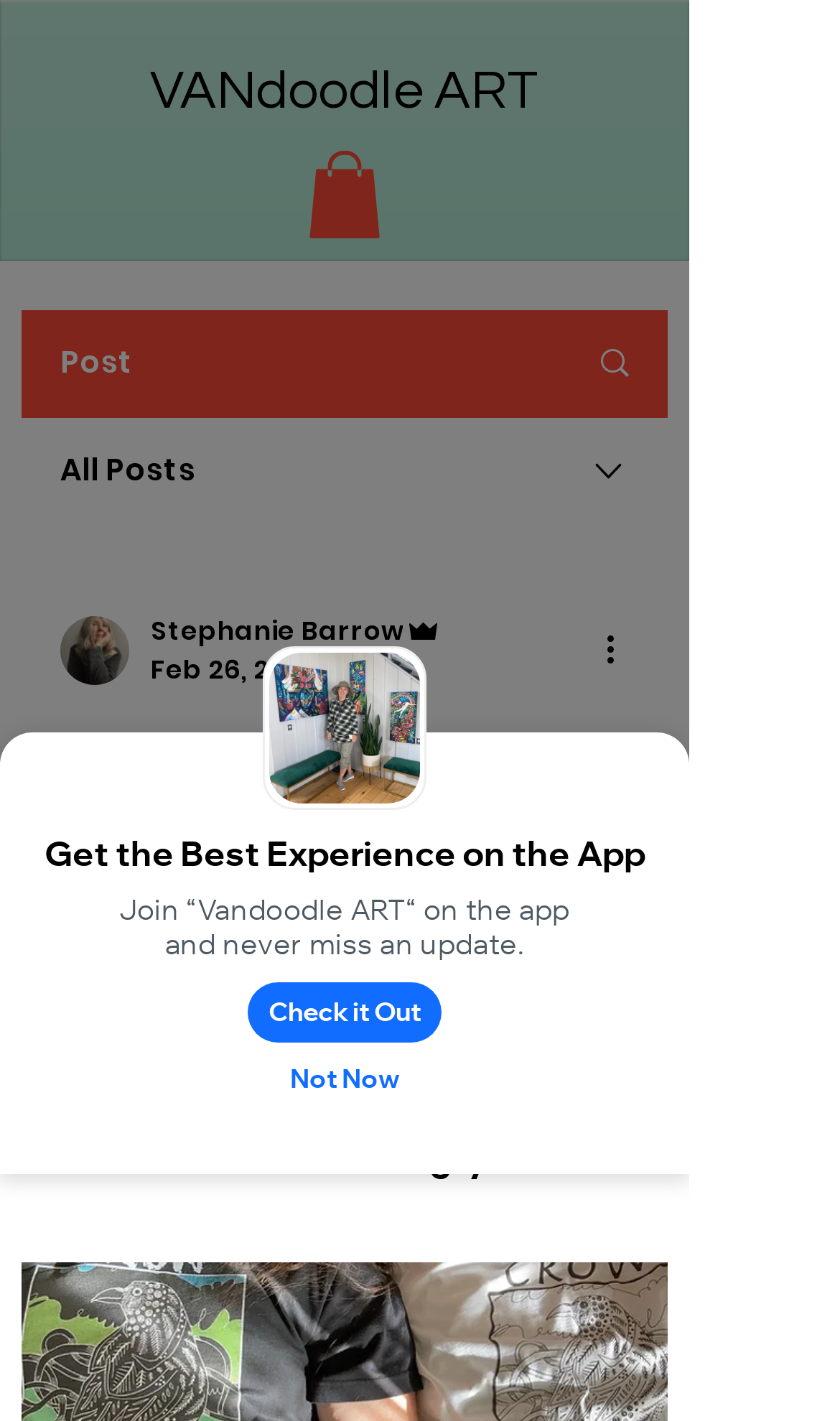Please identify the bounding box coordinates of the clickable area that will allow you to execute the instruction: "View VANdoodle ART".

[0.178, 0.044, 0.642, 0.083]